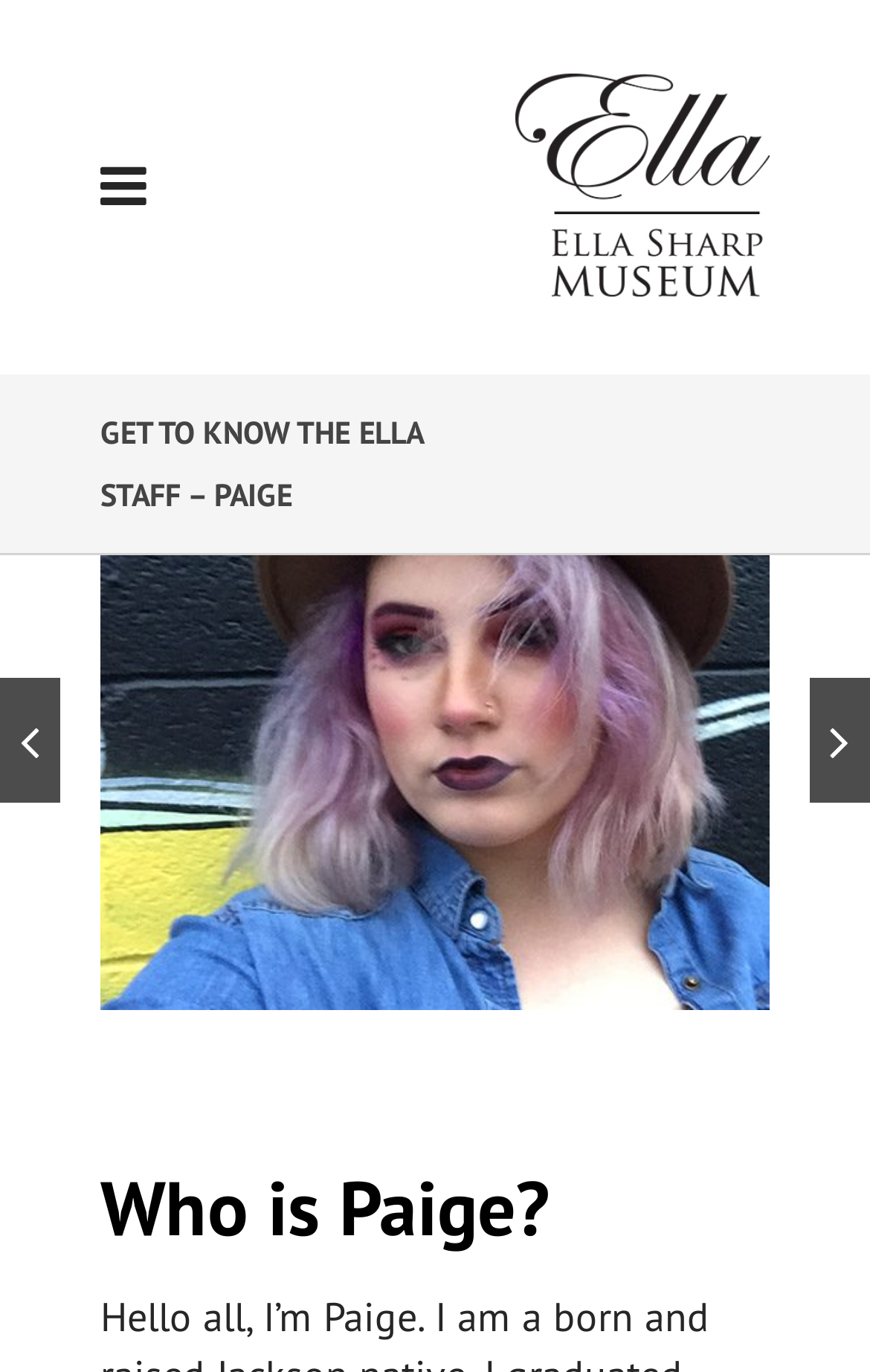Give the bounding box coordinates for the element described by: "alt="logo"".

[0.591, 0.0, 0.885, 0.268]